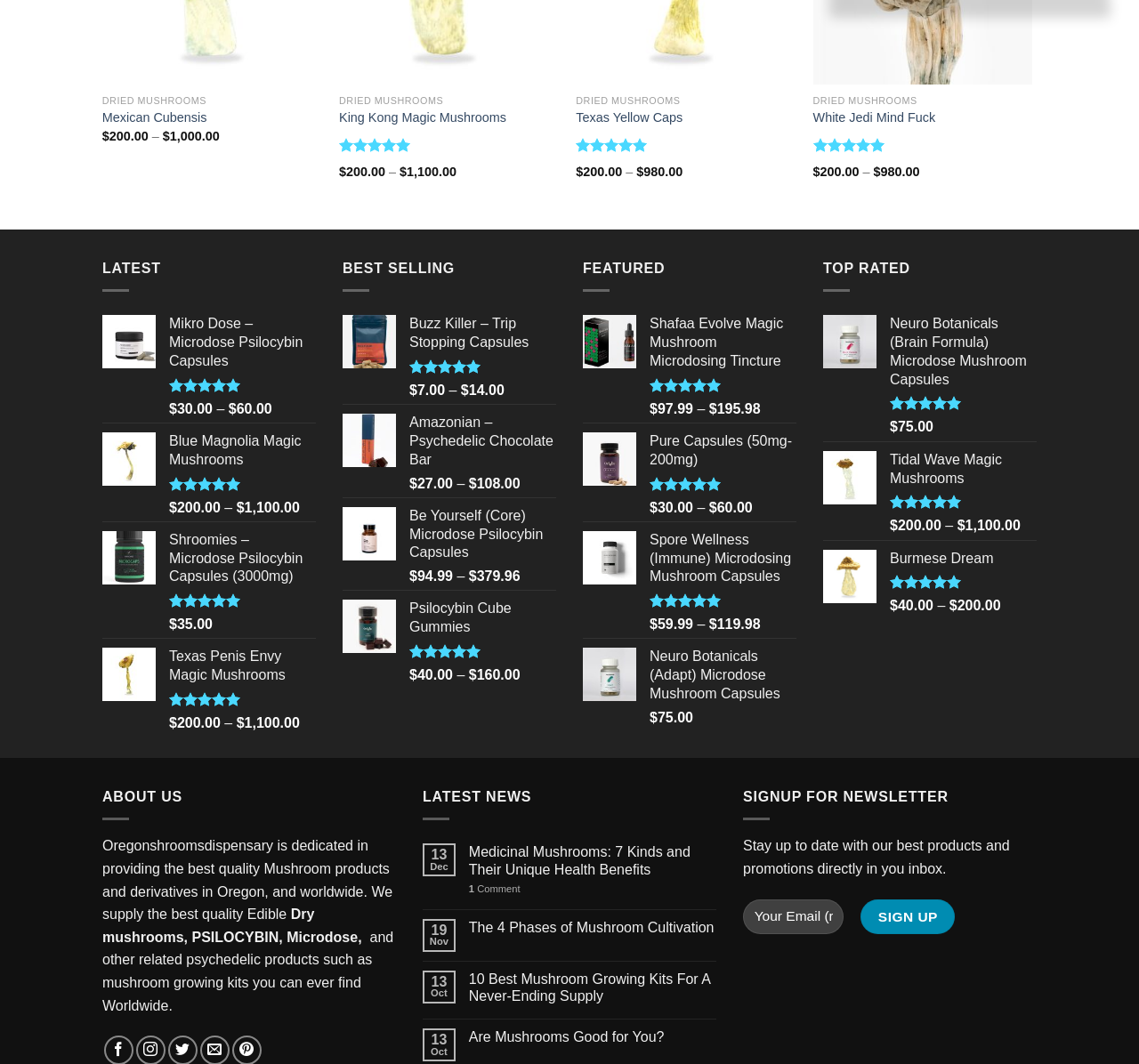What is the rating of King Kong Magic Mushrooms?
Answer with a single word or phrase, using the screenshot for reference.

5.00 out of 5